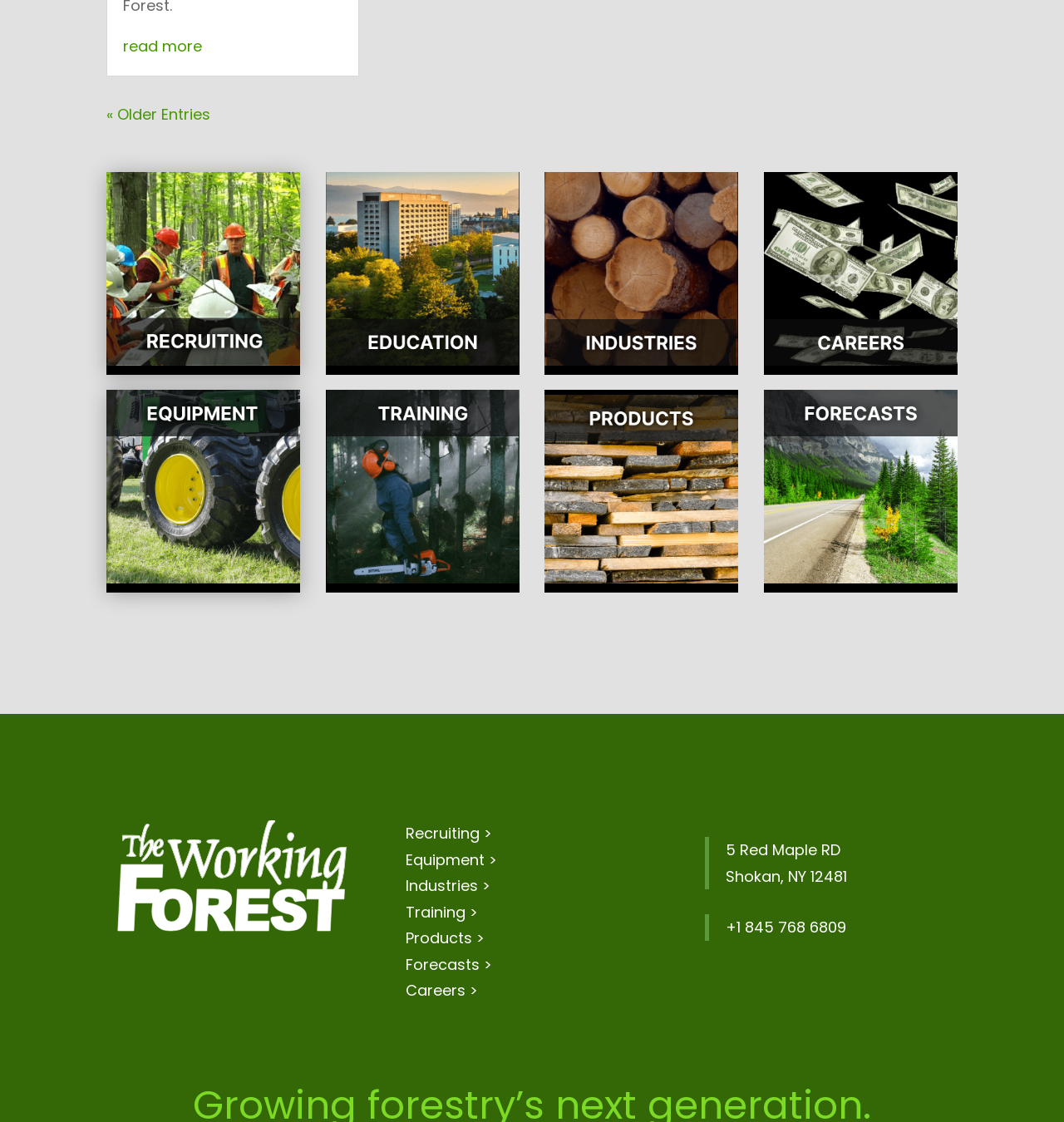Extract the bounding box for the UI element that matches this description: "« Older Entries".

[0.1, 0.092, 0.198, 0.111]